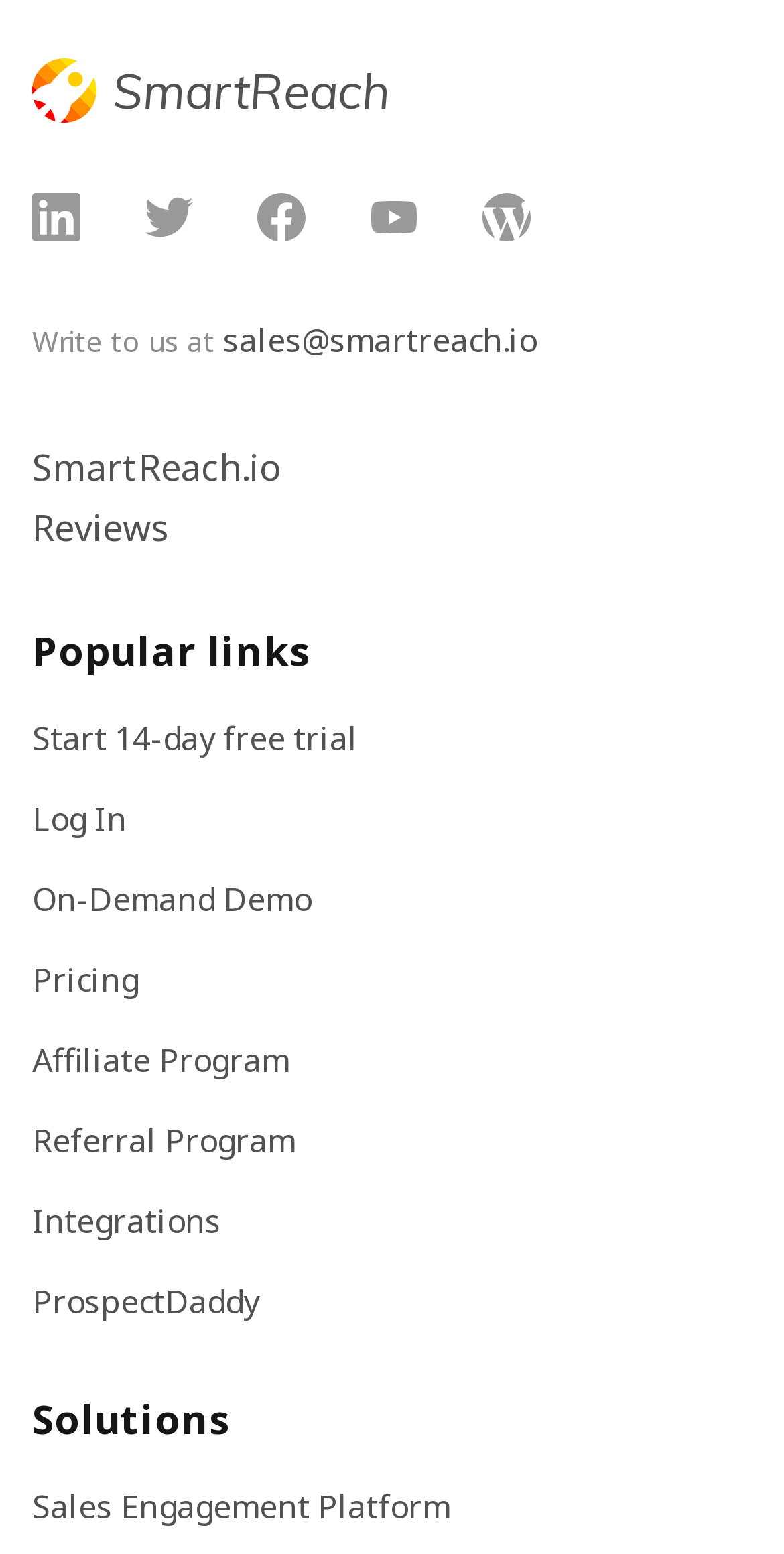Locate the bounding box coordinates of the segment that needs to be clicked to meet this instruction: "View SmartReach.io Reviews".

[0.041, 0.285, 0.359, 0.355]